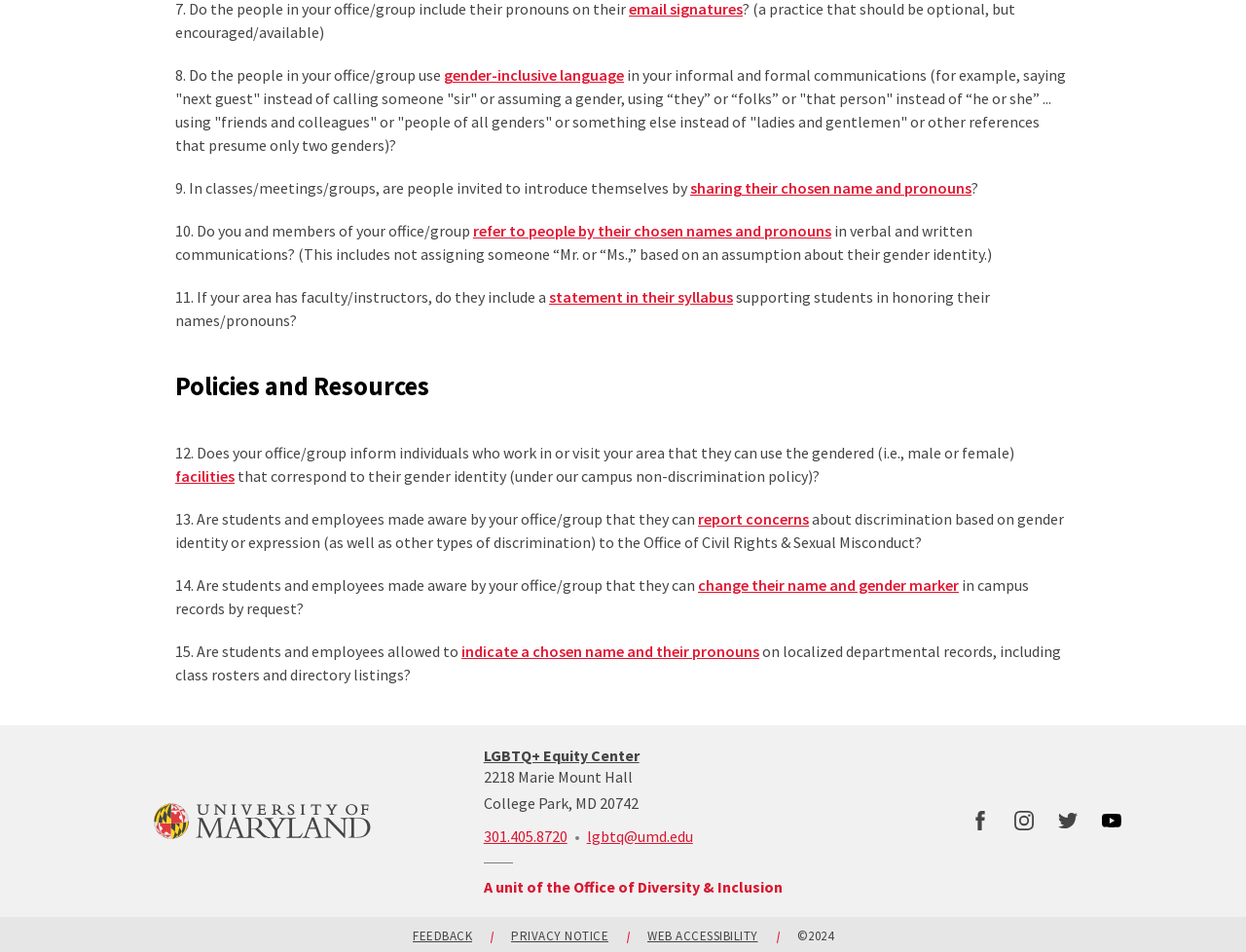Bounding box coordinates are given in the format (top-left x, top-left y, bottom-right x, bottom-right y). All values should be floating point numbers between 0 and 1. Provide the bounding box coordinate for the UI element described as: LGBTQ+ Equity Center

[0.388, 0.783, 0.513, 0.804]